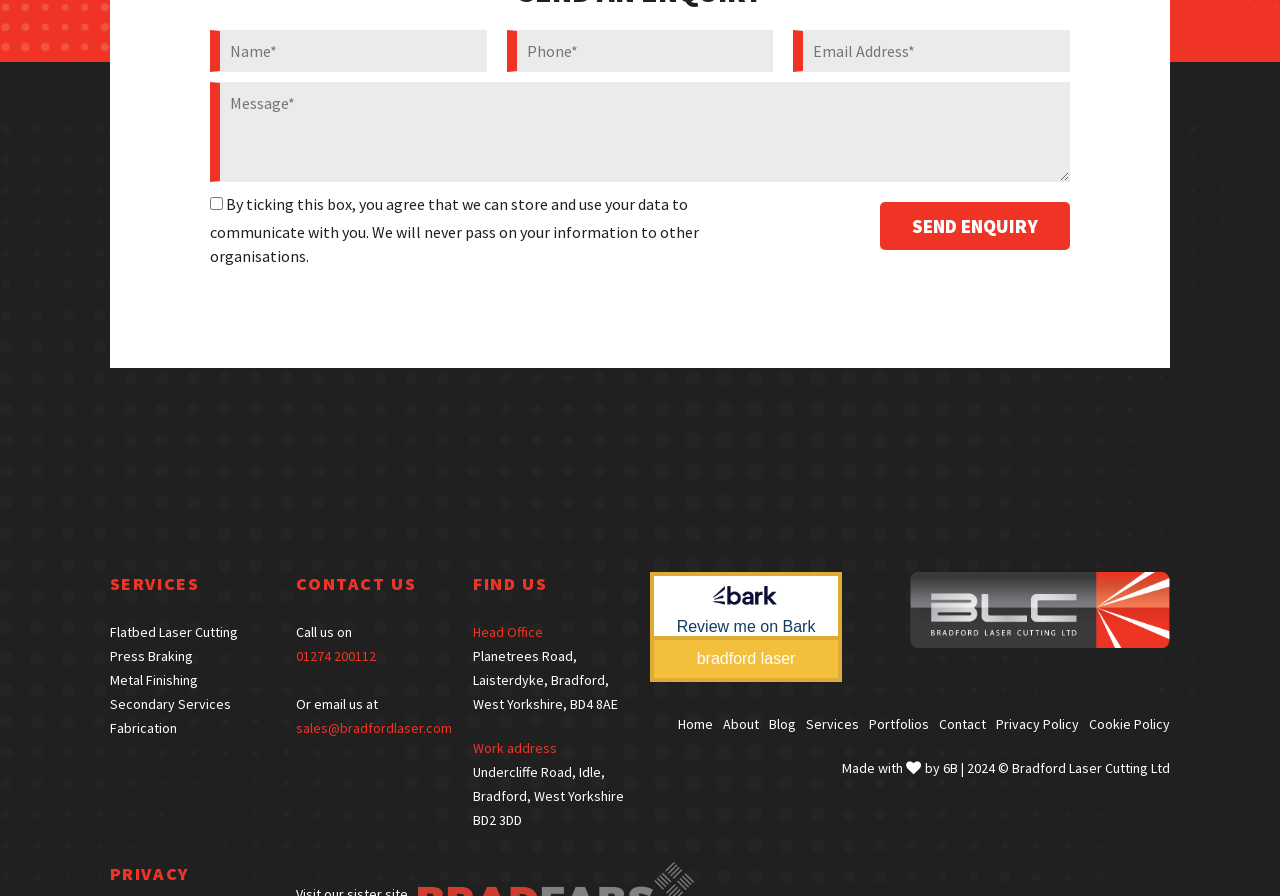Kindly provide the bounding box coordinates of the section you need to click on to fulfill the given instruction: "Click the Send Enquiry button".

[0.688, 0.226, 0.836, 0.279]